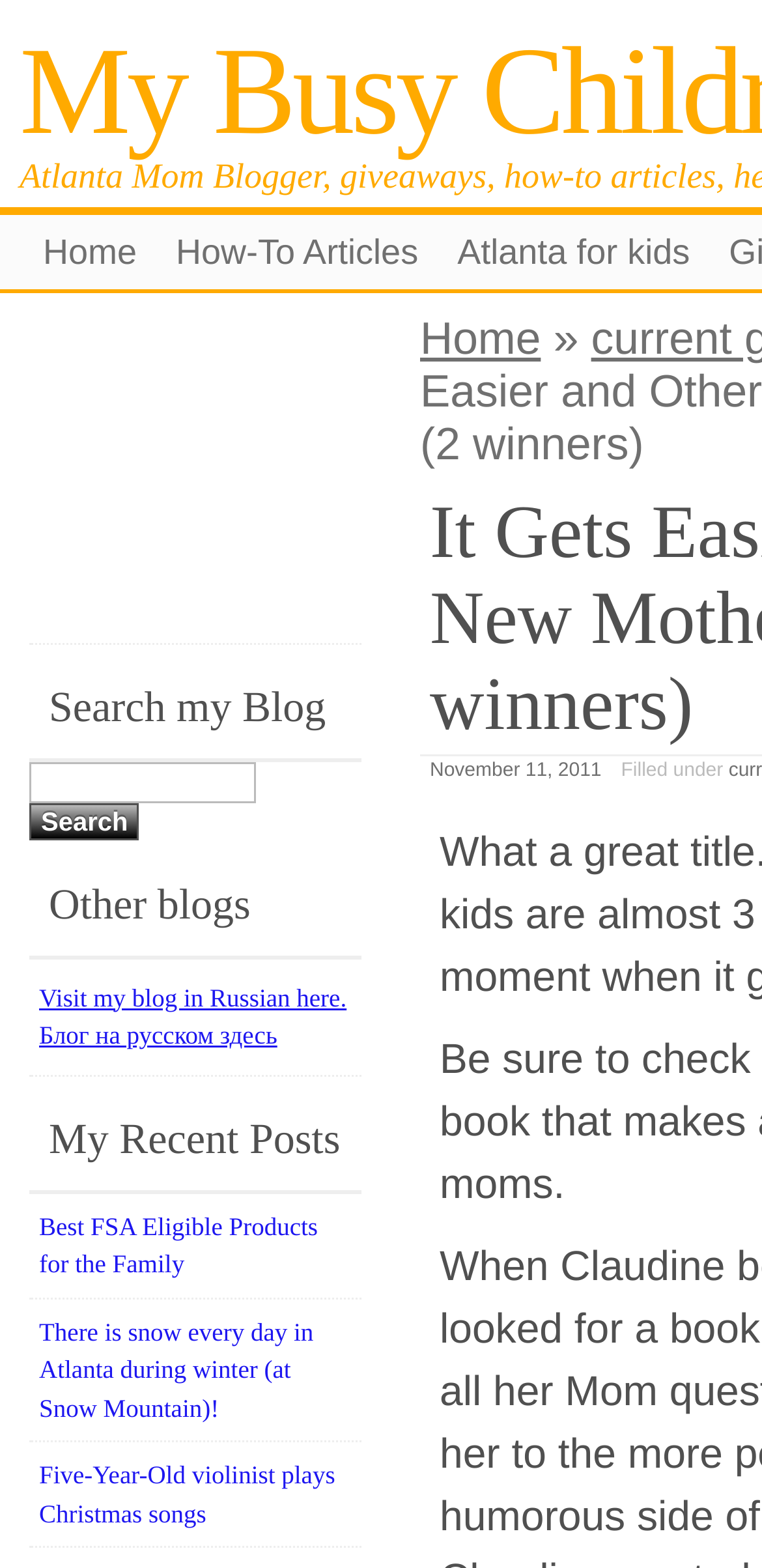Locate the bounding box coordinates of the clickable part needed for the task: "Visit the blog in Russian".

[0.051, 0.626, 0.455, 0.669]